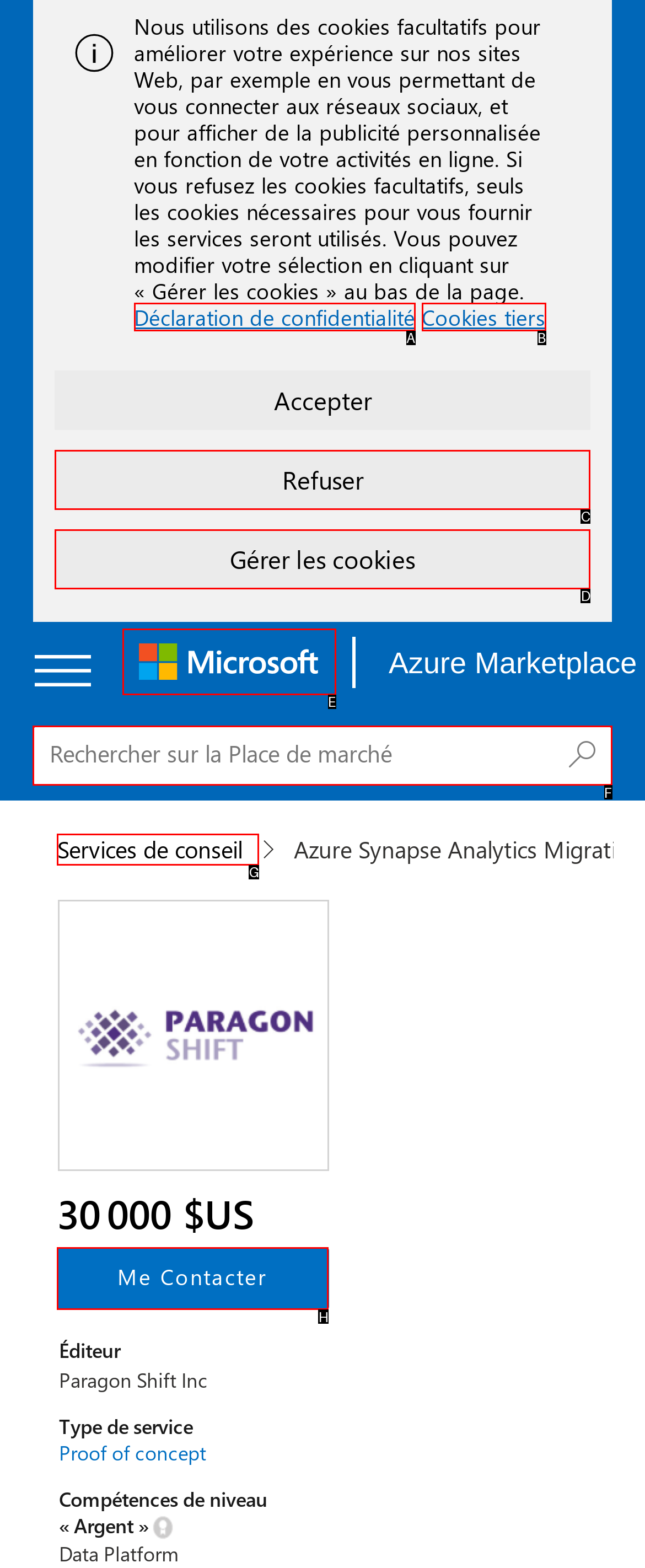Identify which HTML element to click to fulfill the following task: Search for Azure marketplace apps. Provide your response using the letter of the correct choice.

F